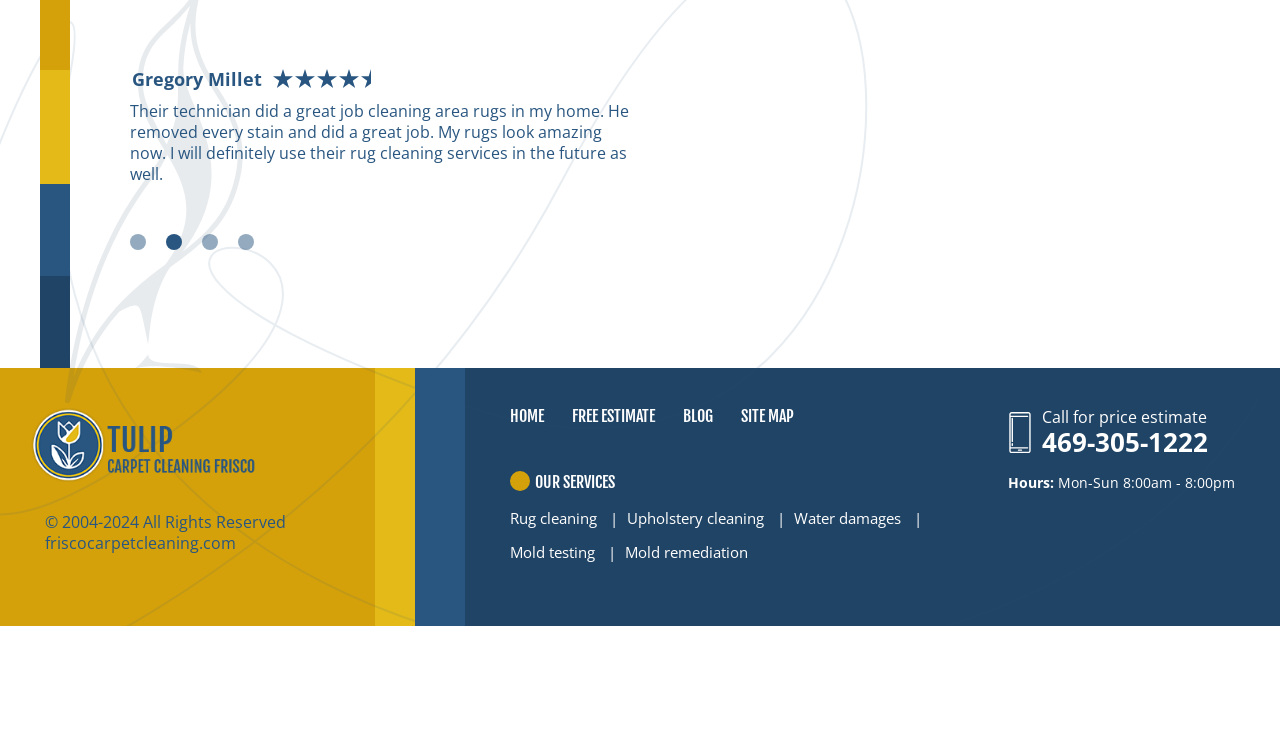Could you specify the bounding box coordinates for the clickable section to complete the following instruction: "Navigate to the 'HOME' page"?

[0.398, 0.555, 0.425, 0.576]